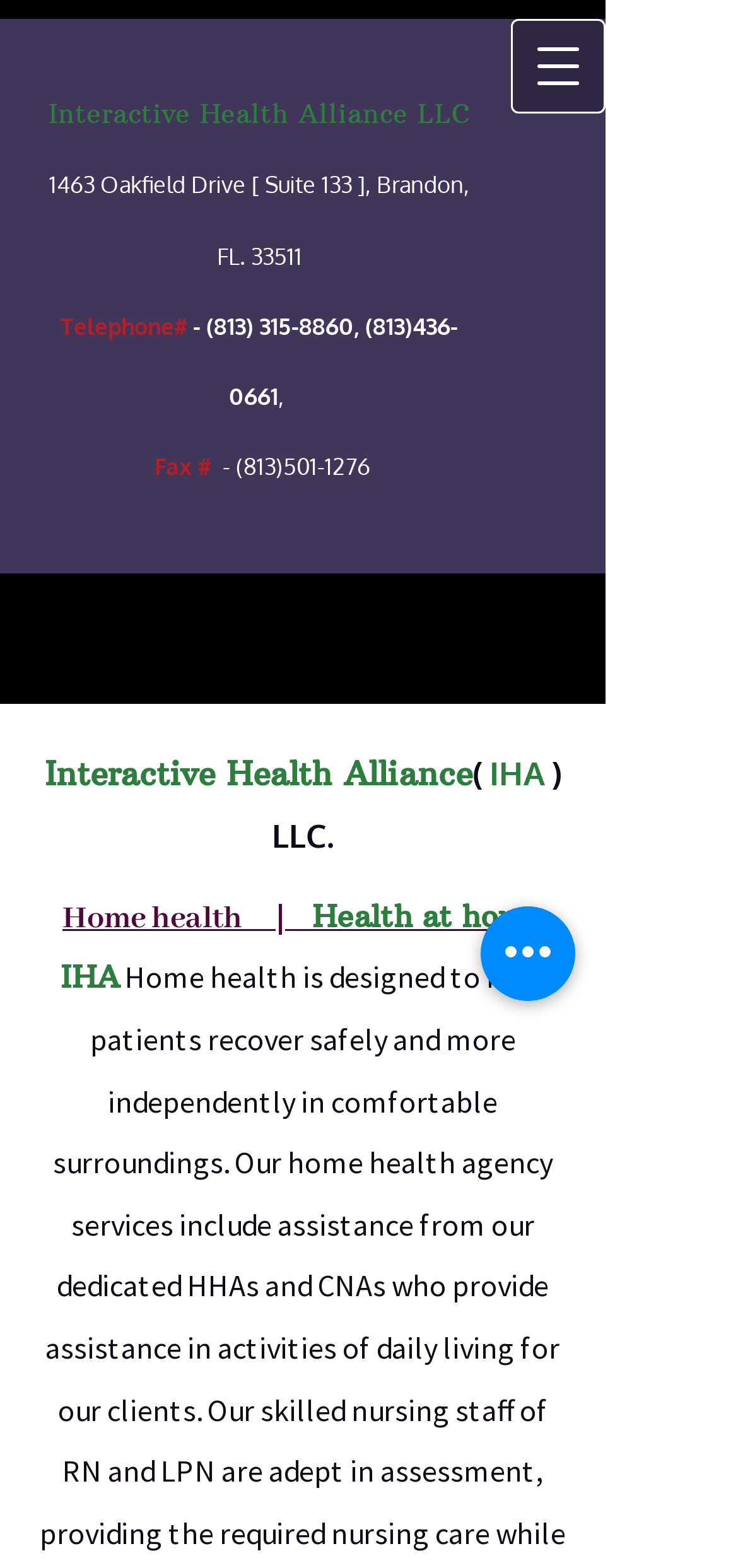Can you find the bounding box coordinates for the UI element given this description: "aria-label="Quick actions""? Provide the coordinates as four float numbers between 0 and 1: [left, top, right, bottom].

[0.651, 0.578, 0.779, 0.638]